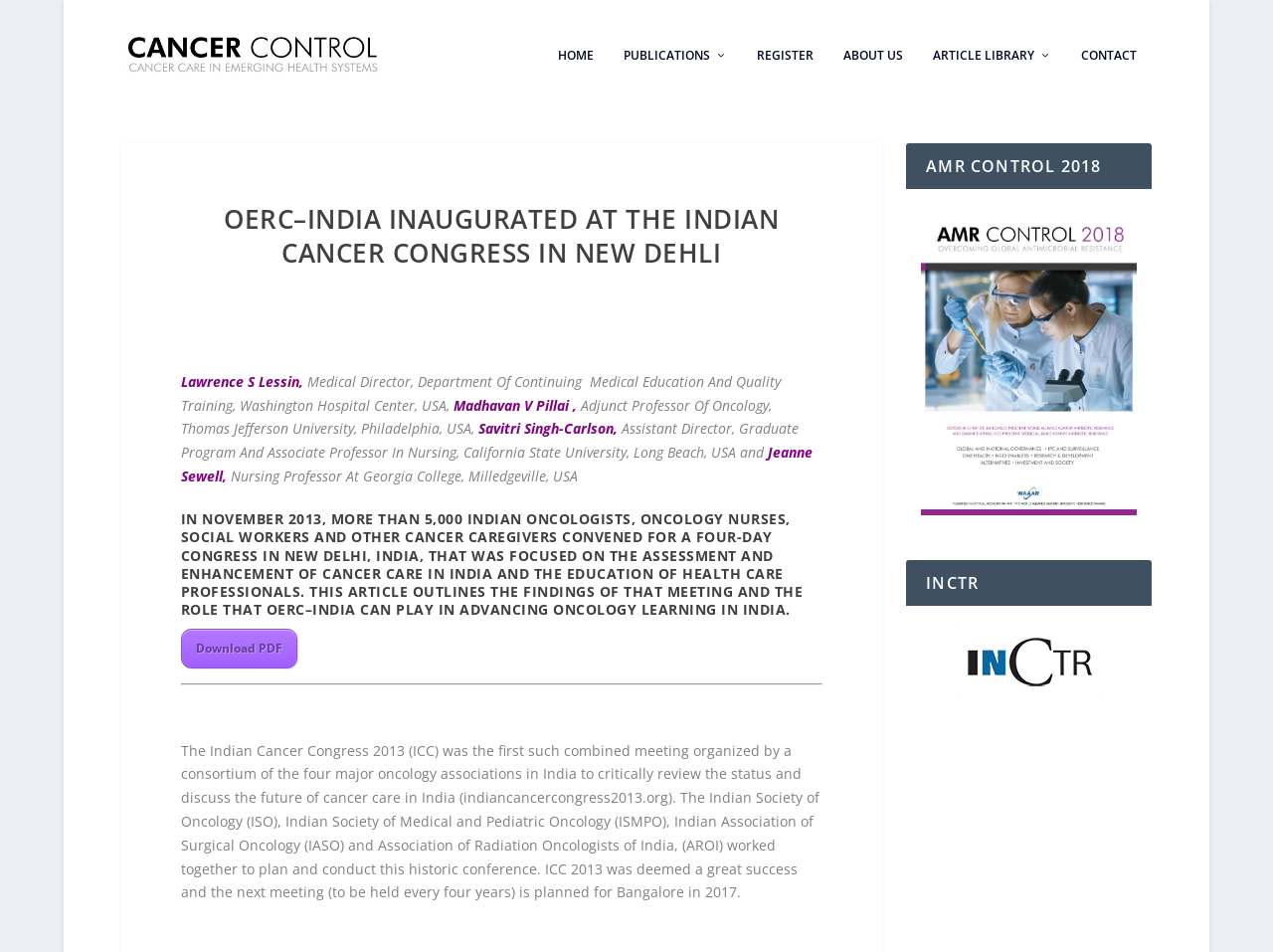Highlight the bounding box coordinates of the element that should be clicked to carry out the following instruction: "Visit the ABOUT US page". The coordinates must be given as four float numbers ranging from 0 to 1, i.e., [left, top, right, bottom].

[0.663, 0.044, 0.71, 0.109]